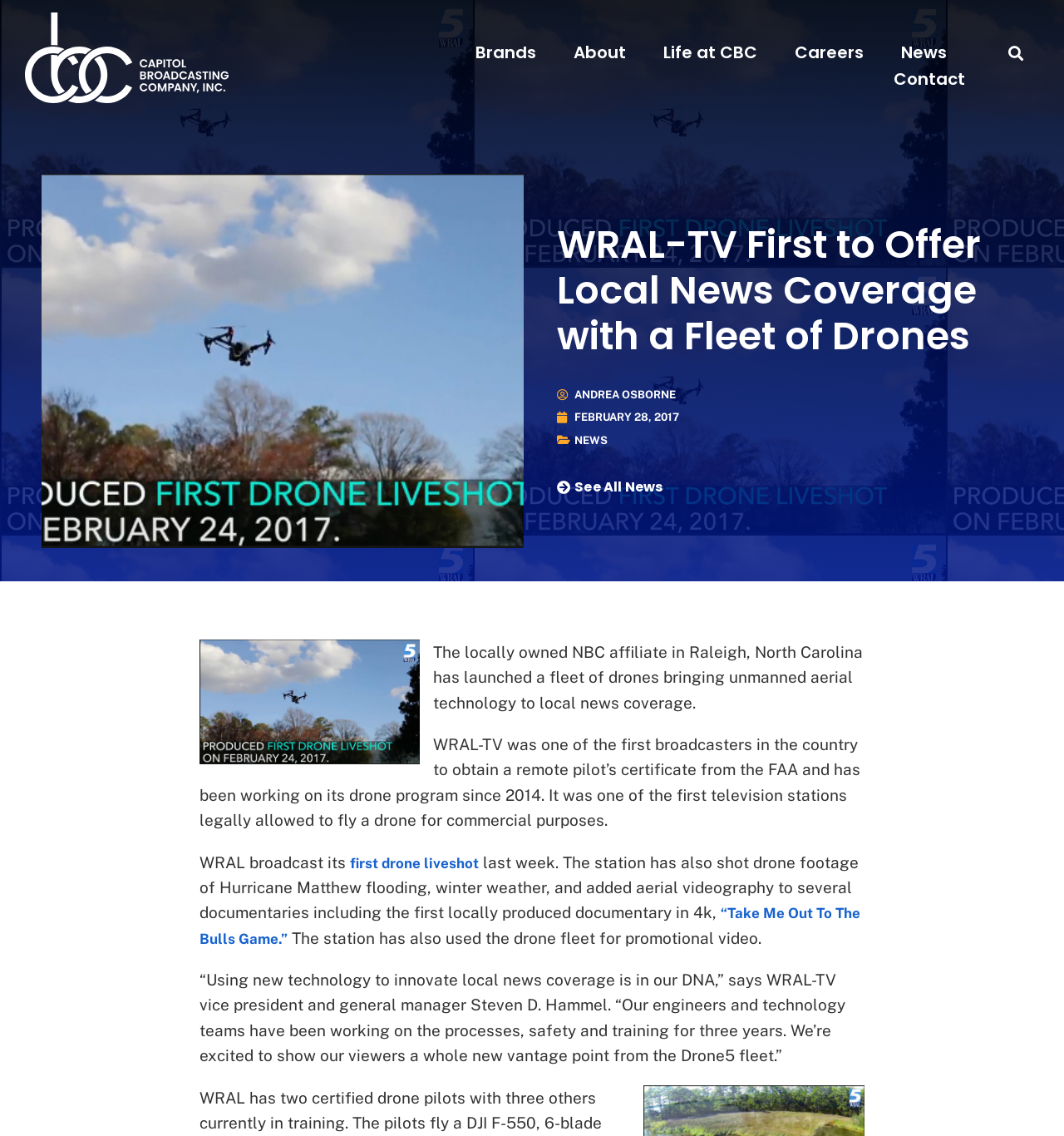Locate the bounding box of the user interface element based on this description: "Search".

None